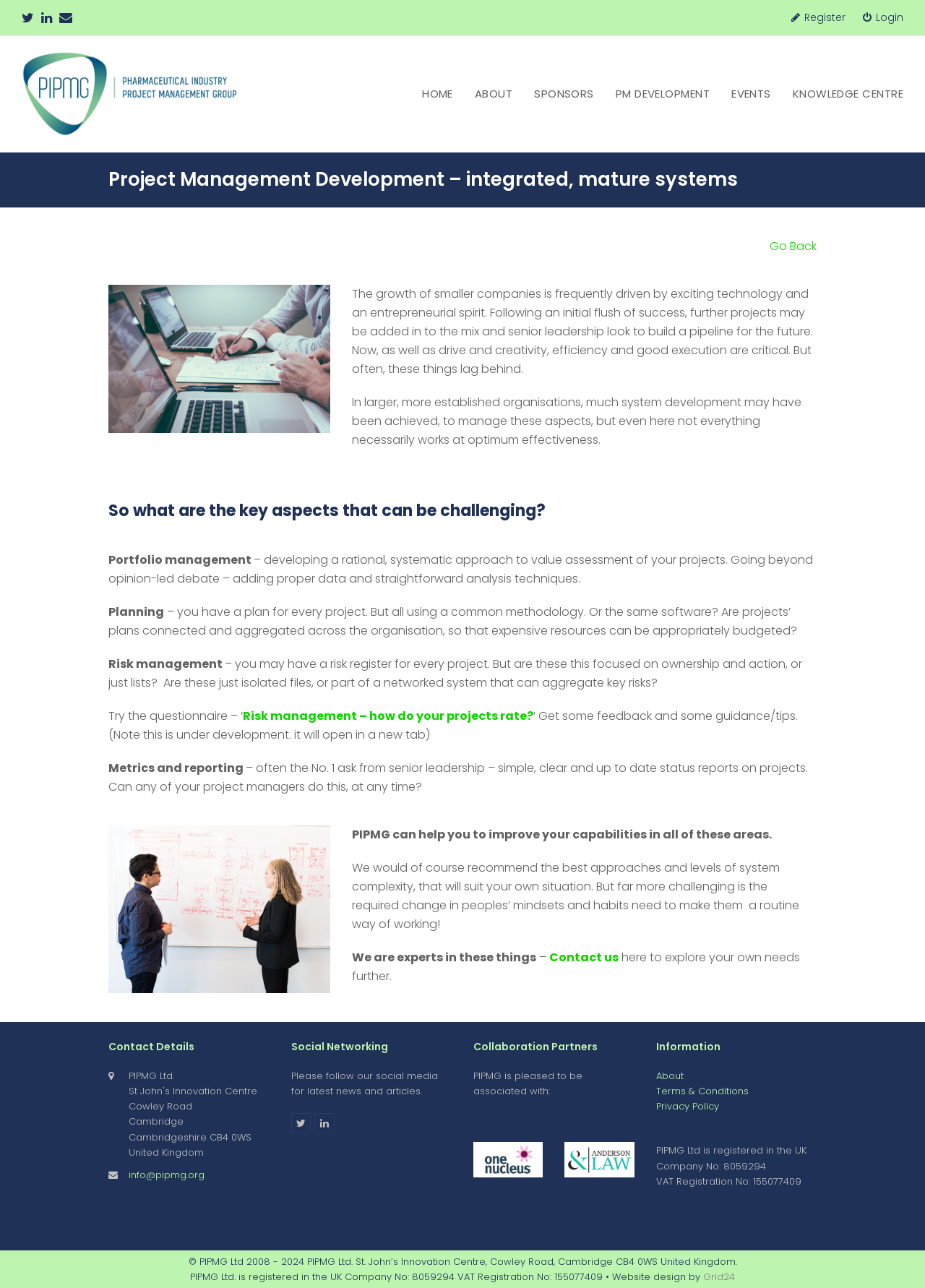Provide the bounding box coordinates of the HTML element described as: "Sponsors". The bounding box coordinates should be four float numbers between 0 and 1, i.e., [left, top, right, bottom].

[0.566, 0.059, 0.654, 0.087]